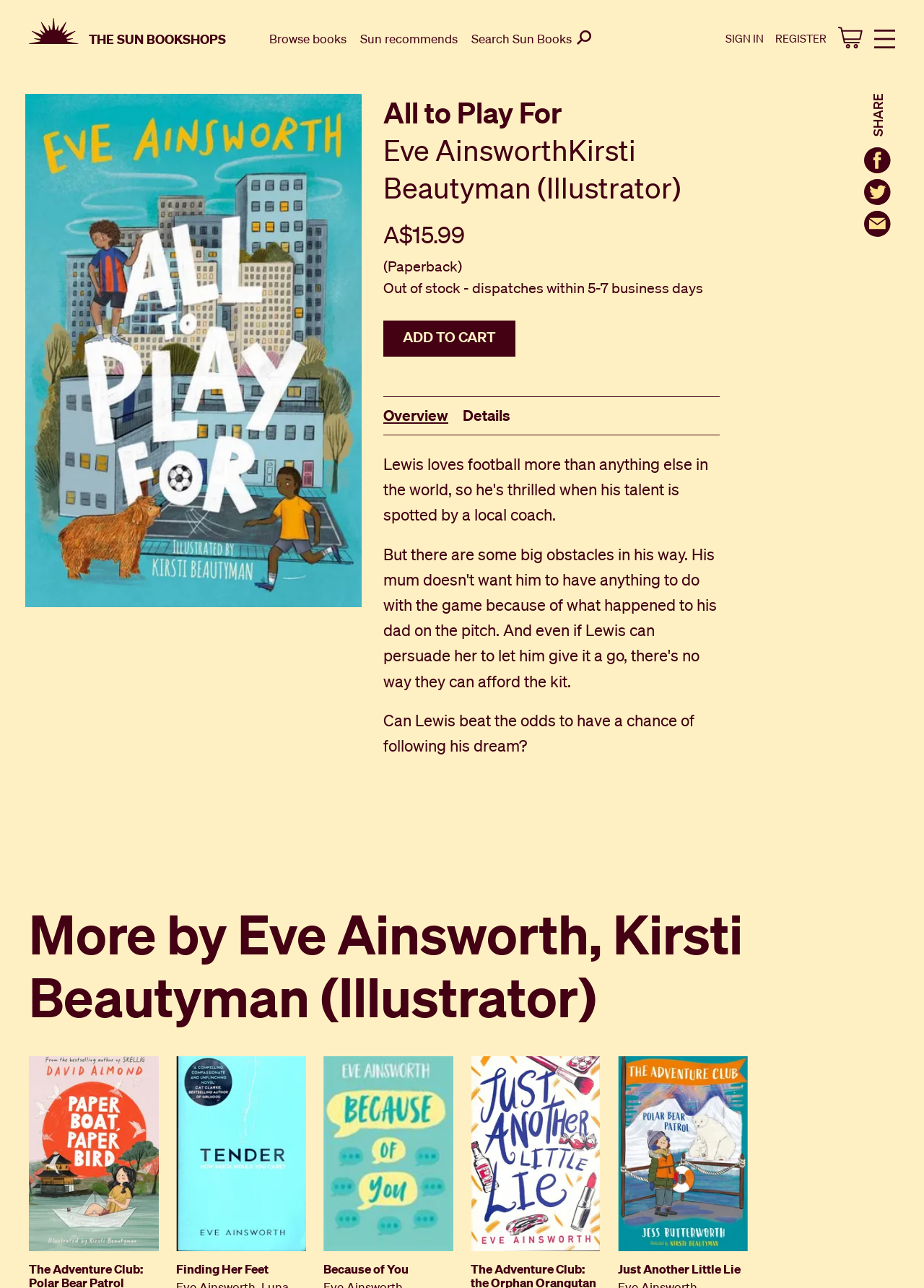Can you provide the bounding box coordinates for the element that should be clicked to implement the instruction: "Browse books"?

[0.291, 0.025, 0.375, 0.035]